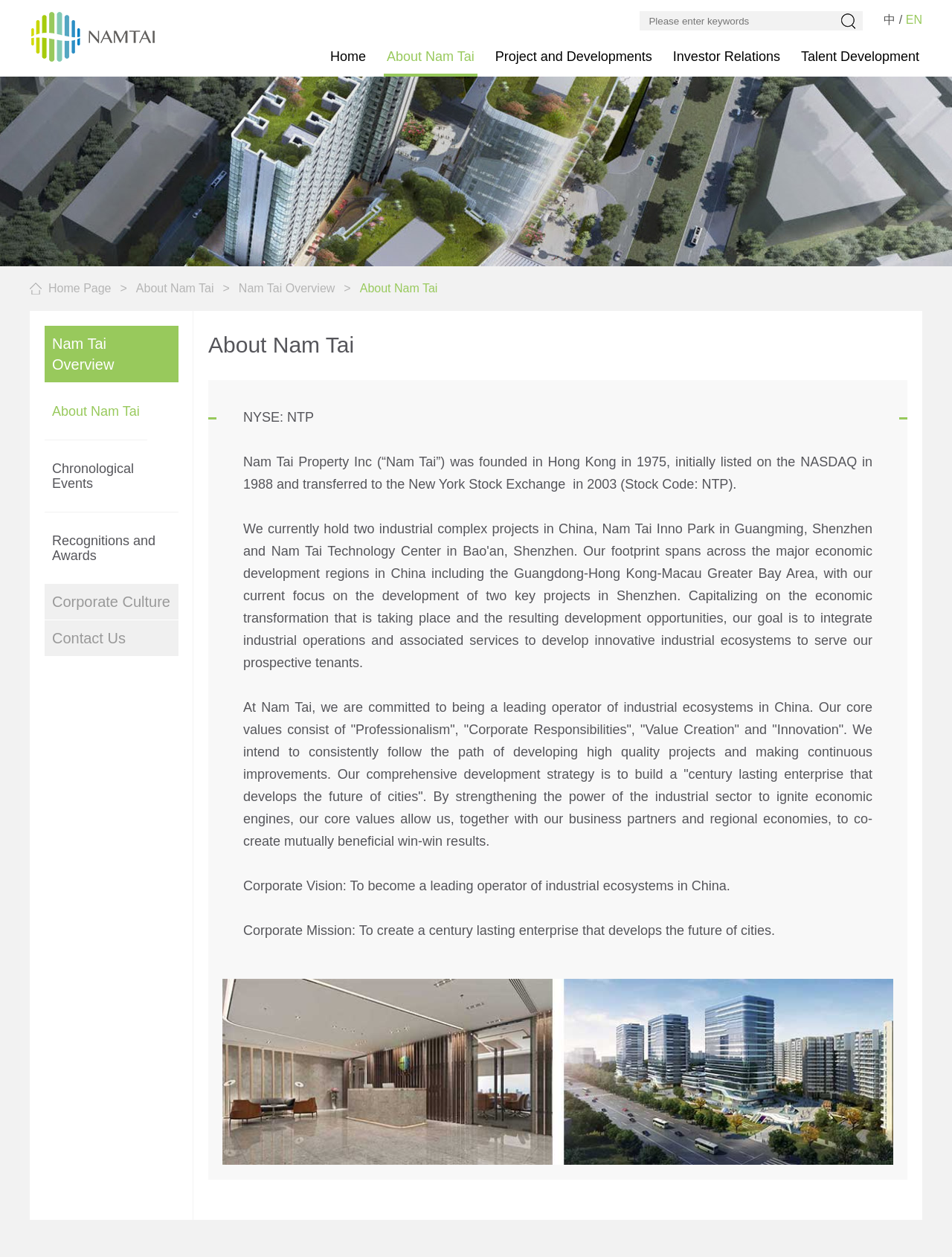What is the company's corporate mission?
Answer the question using a single word or phrase, according to the image.

To create a century lasting enterprise that develops the future of cities